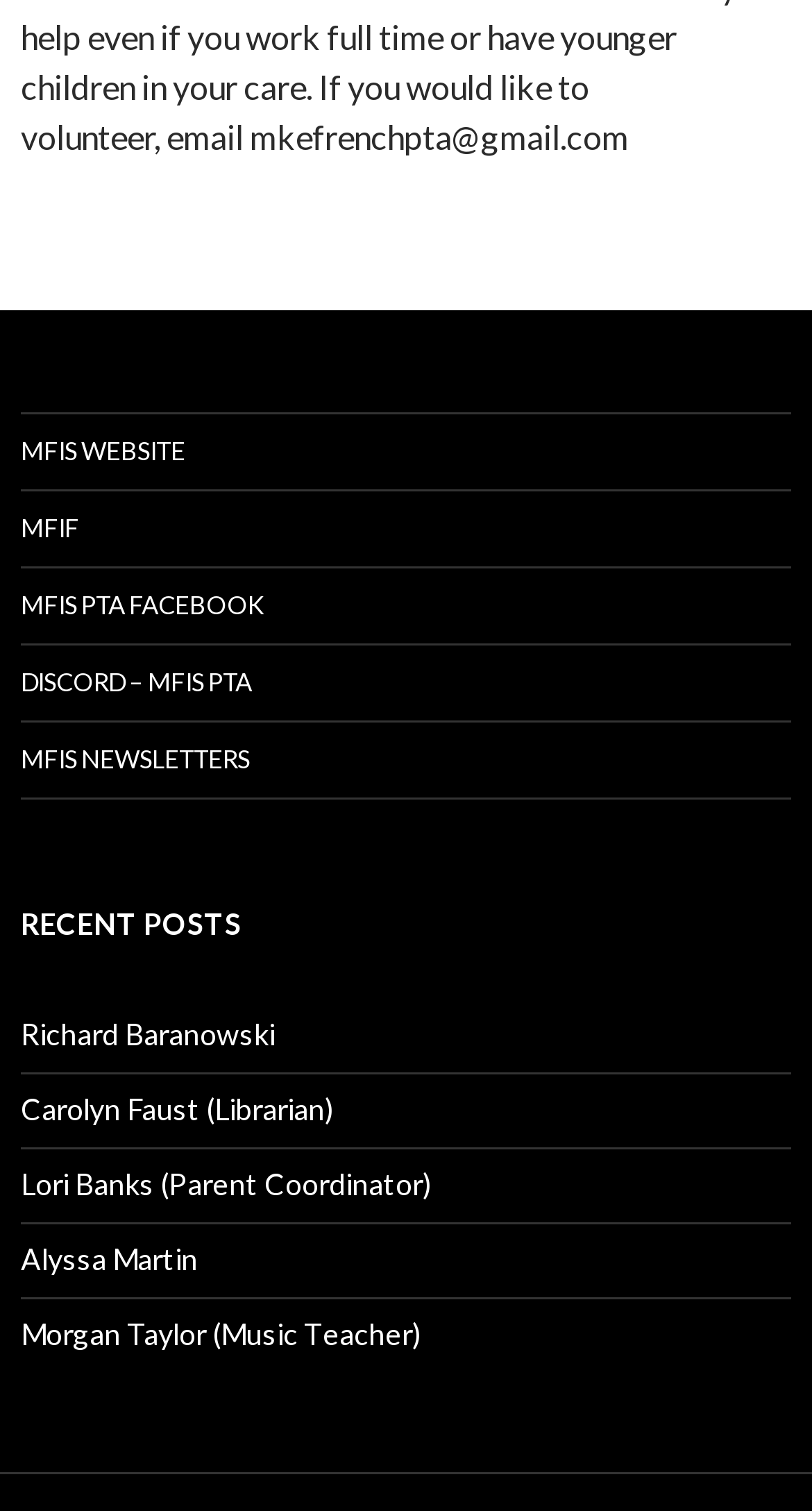What is the position of the 'MFIS PTA FACEBOOK' link?
Provide a fully detailed and comprehensive answer to the question.

The 'MFIS PTA FACEBOOK' link has a y1 coordinate of 0.376, which is the third smallest y1 coordinate among all the link elements at the top.